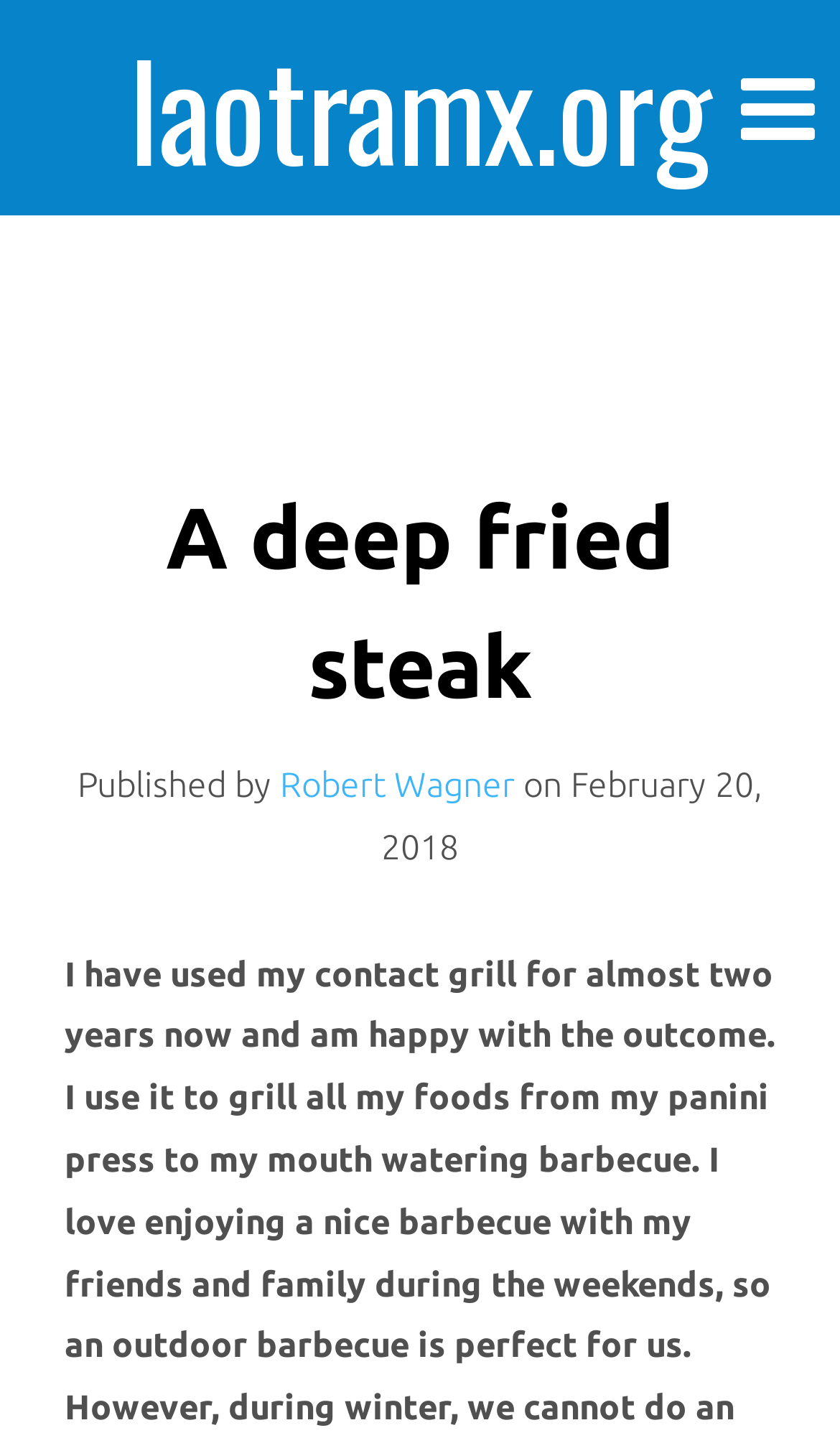What is the name of the author?
Please answer the question with a single word or phrase, referencing the image.

Robert Wagner